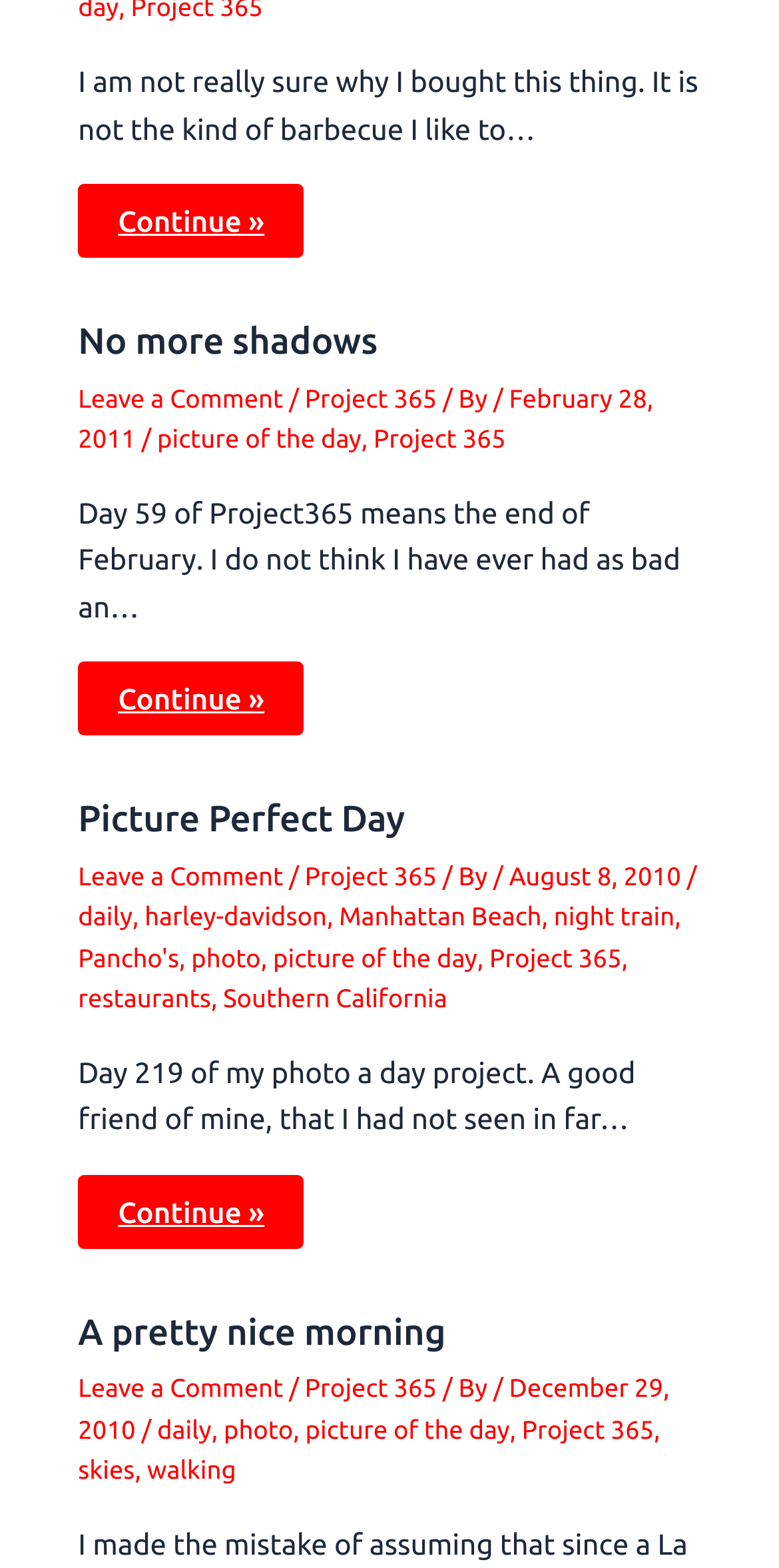Determine the bounding box coordinates of the element's region needed to click to follow the instruction: "Read the post 'A pretty nice morning'". Provide these coordinates as four float numbers between 0 and 1, formatted as [left, top, right, bottom].

[0.1, 0.838, 0.9, 0.862]